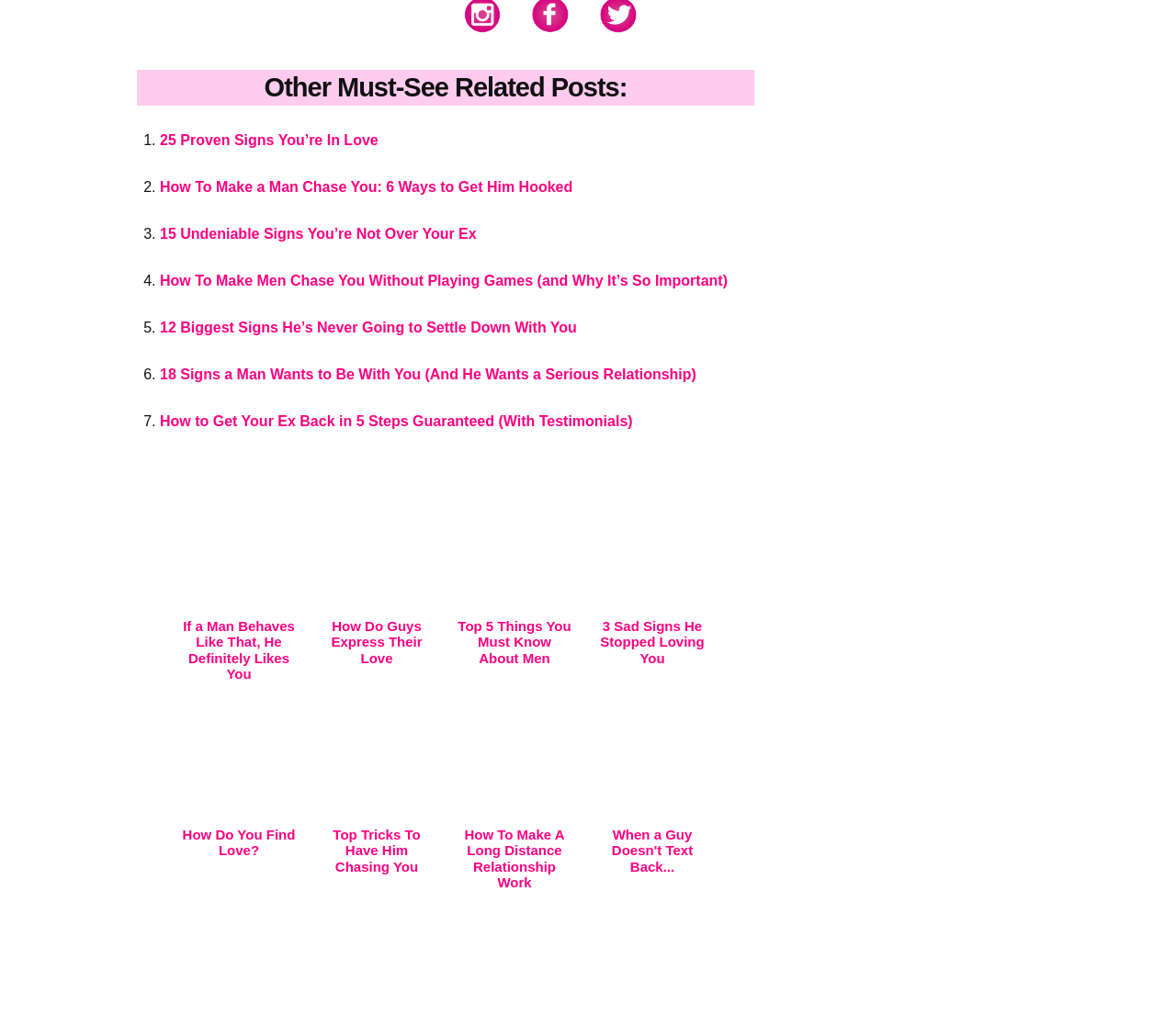Kindly determine the bounding box coordinates for the area that needs to be clicked to execute this instruction: "View 'How Do Guys Express Their Love'".

[0.265, 0.475, 0.376, 0.656]